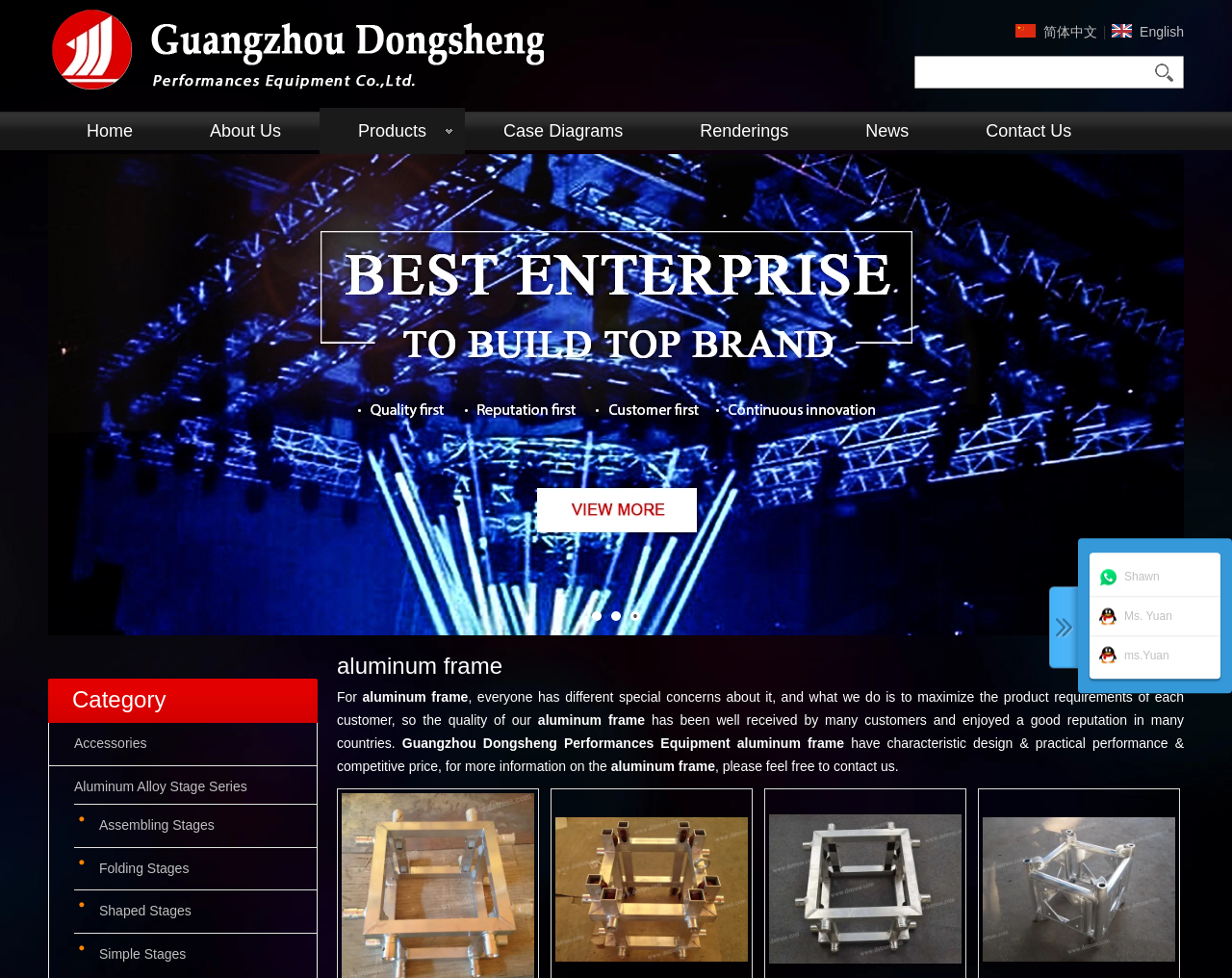Based on the element description title="Aluminum Alloy spigot Sleeve Block", identify the bounding box coordinates for the UI element. The coordinates should be in the format (top-left x, top-left y, bottom-right x, bottom-right y) and within the 0 to 1 range.

[0.451, 0.9, 0.607, 0.916]